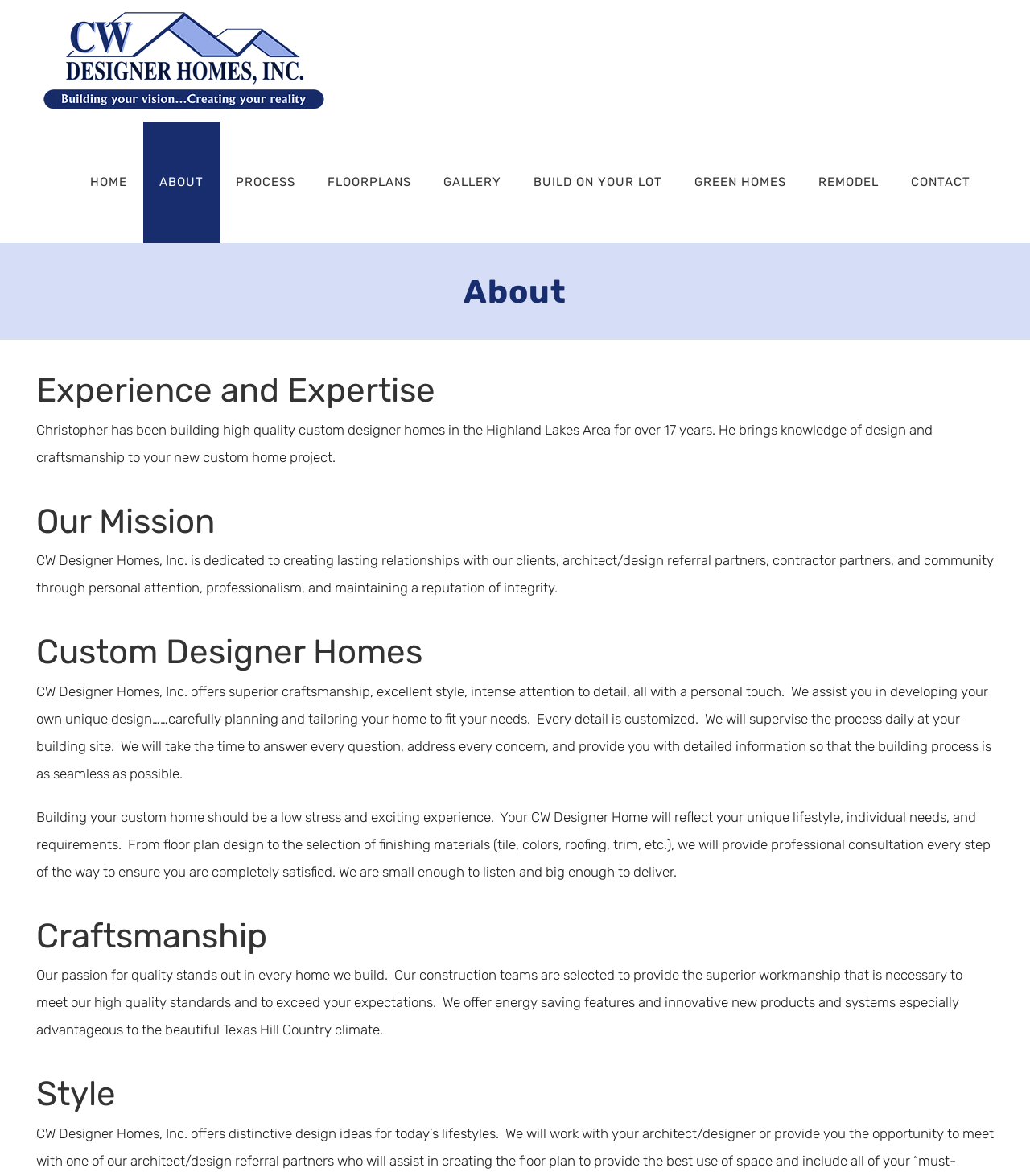Could you locate the bounding box coordinates for the section that should be clicked to accomplish this task: "Click the HOME menu item".

[0.072, 0.103, 0.139, 0.207]